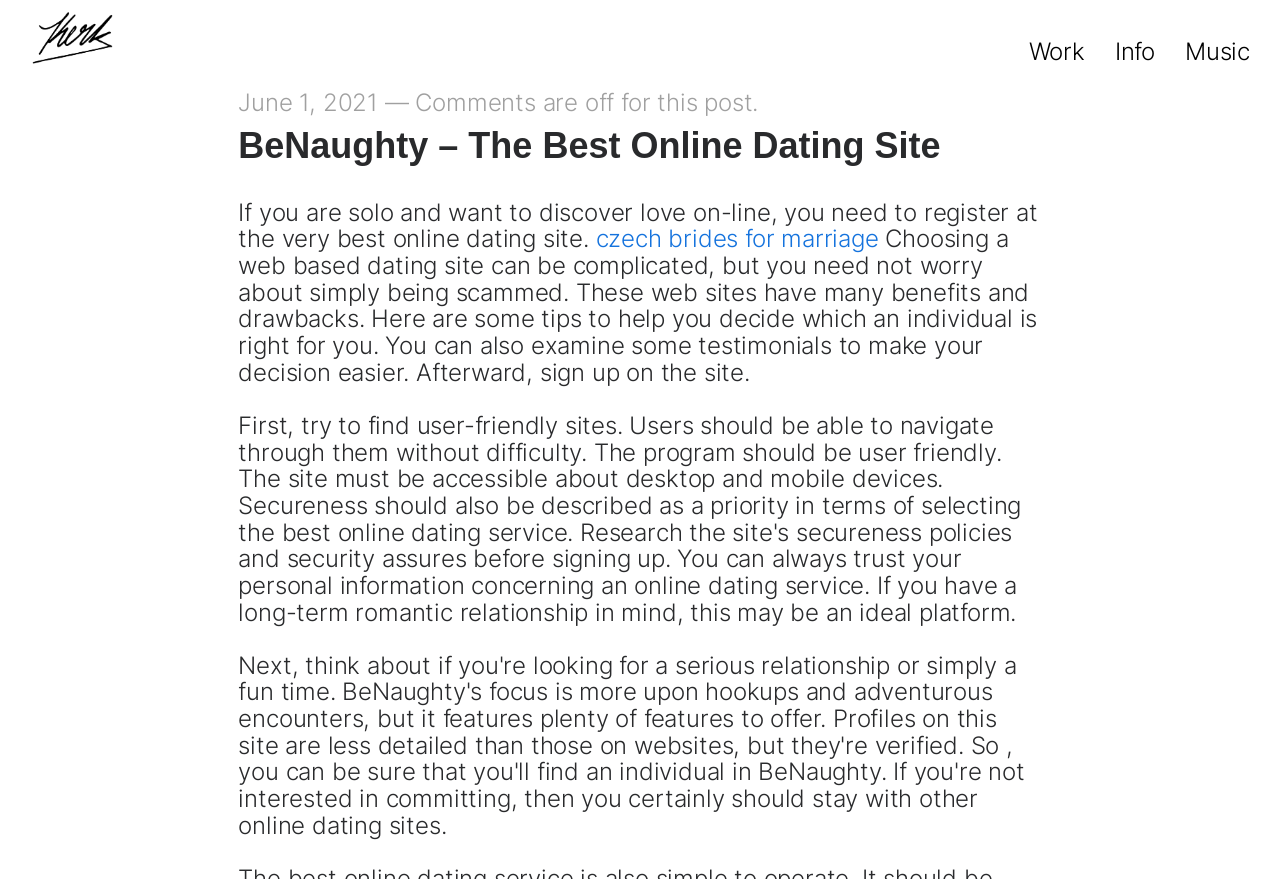What is the author's advice for solo individuals?
From the details in the image, provide a complete and detailed answer to the question.

According to the webpage, the author advises solo individuals to register at the best online dating site, which can be done after considering the benefits and drawbacks of these sites and reading some testimonials.